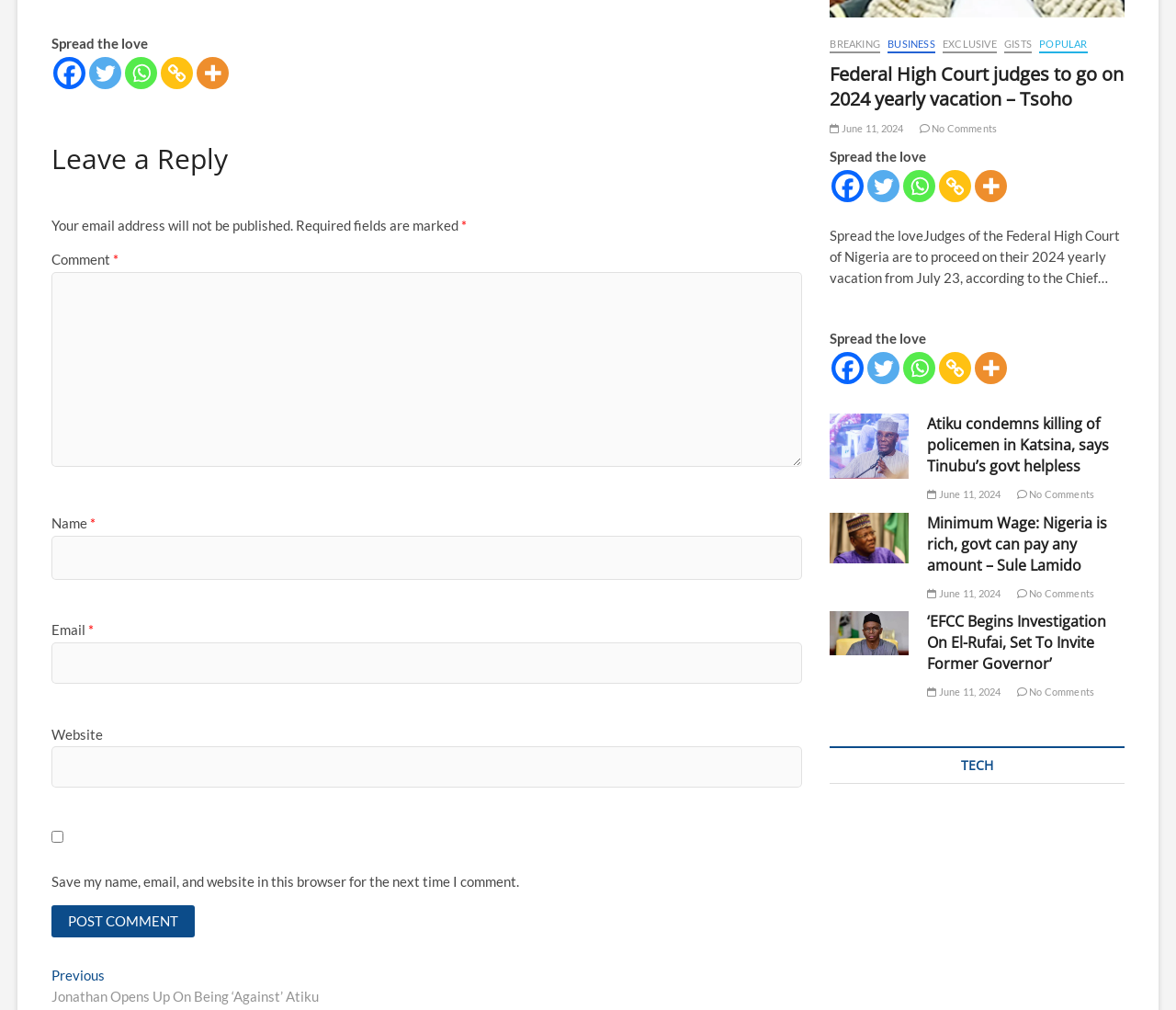Could you determine the bounding box coordinates of the clickable element to complete the instruction: "Visit previous post"? Provide the coordinates as four float numbers between 0 and 1, i.e., [left, top, right, bottom].

[0.044, 0.957, 0.271, 0.997]